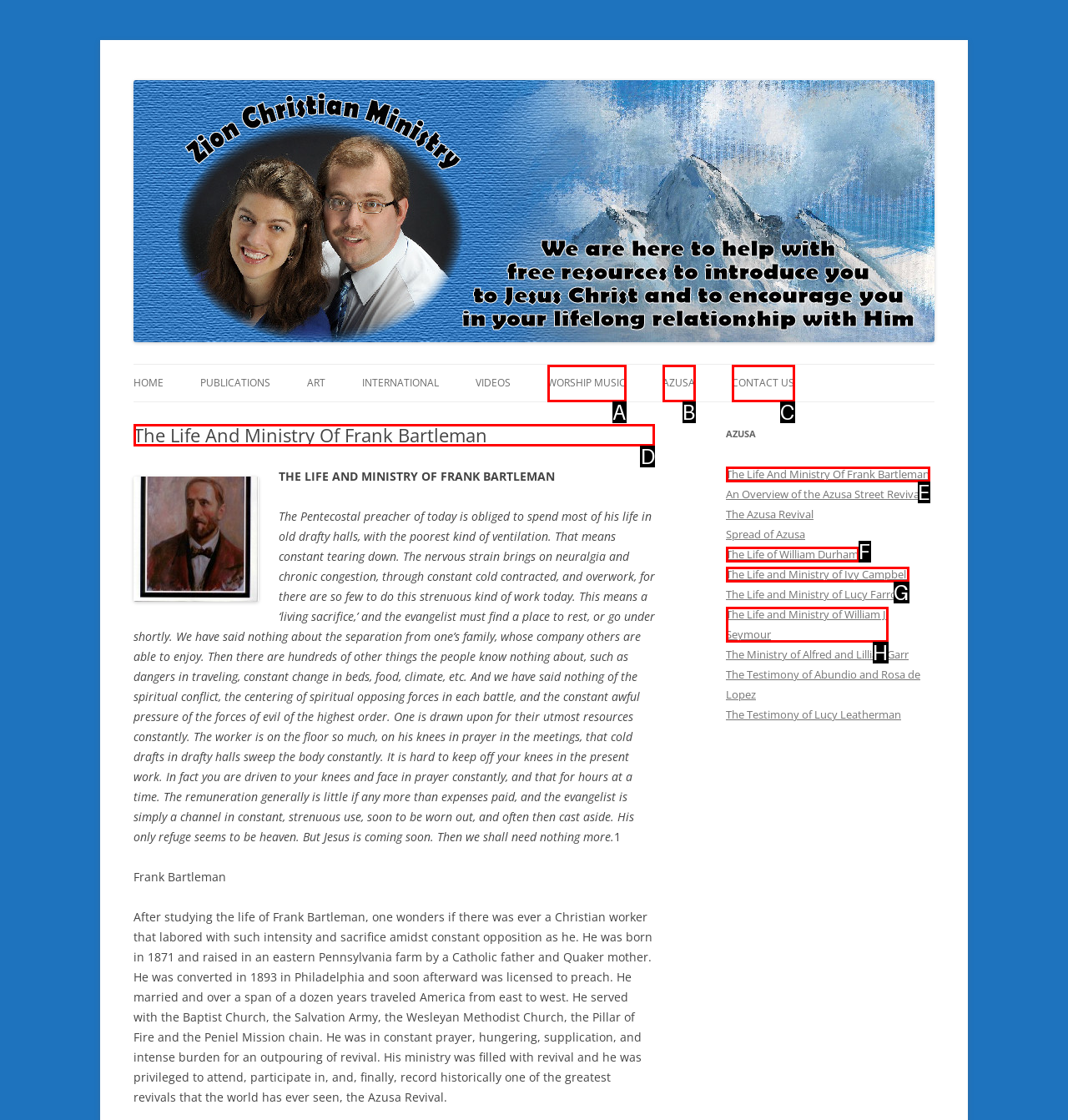Tell me which letter I should select to achieve the following goal: Read about 'The Life And Ministry Of Frank Bartleman'
Answer with the corresponding letter from the provided options directly.

D